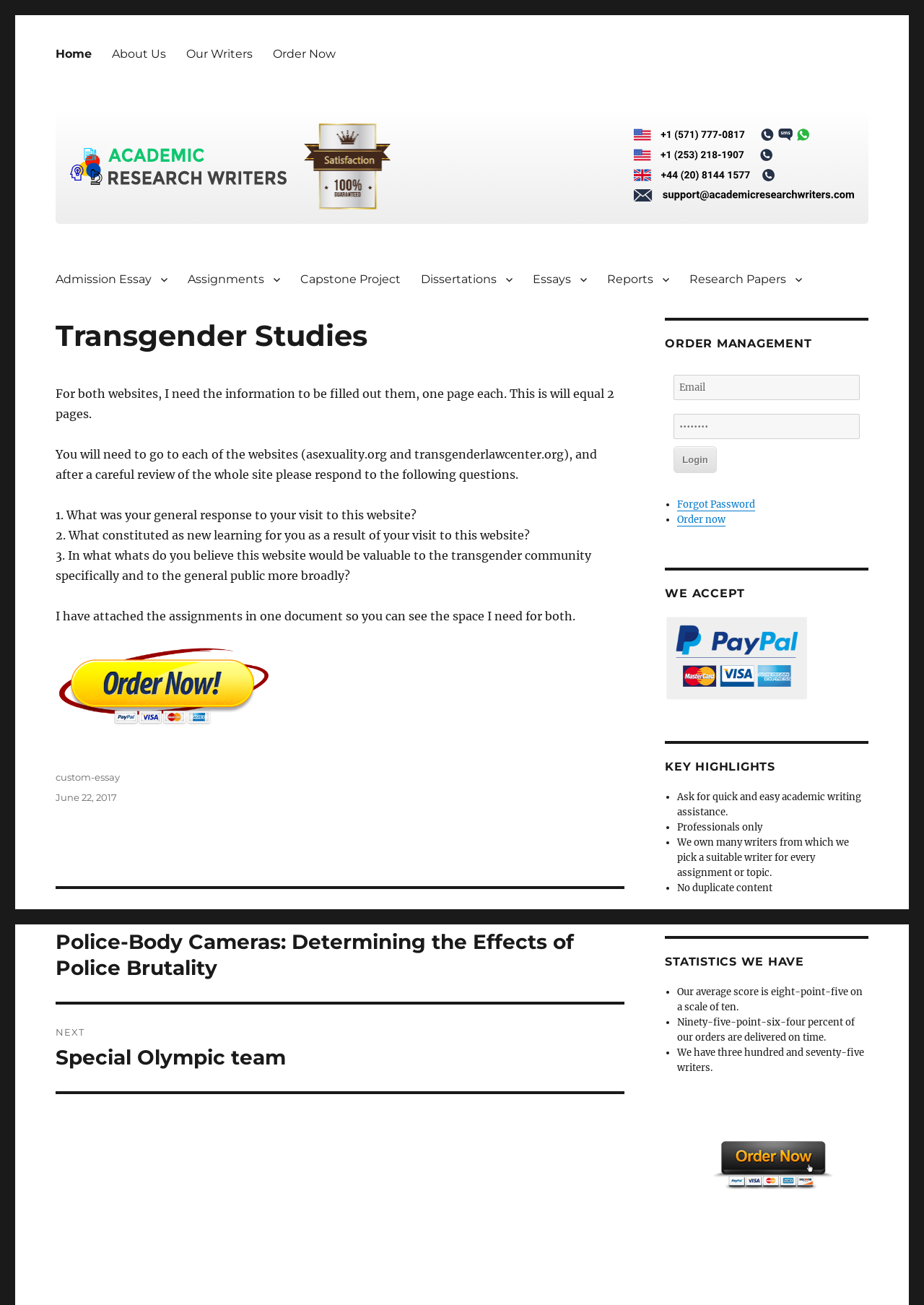Based on the element description, predict the bounding box coordinates (top-left x, top-left y, bottom-right x, bottom-right y) for the UI element in the screenshot: Capstone Project

[0.314, 0.202, 0.445, 0.226]